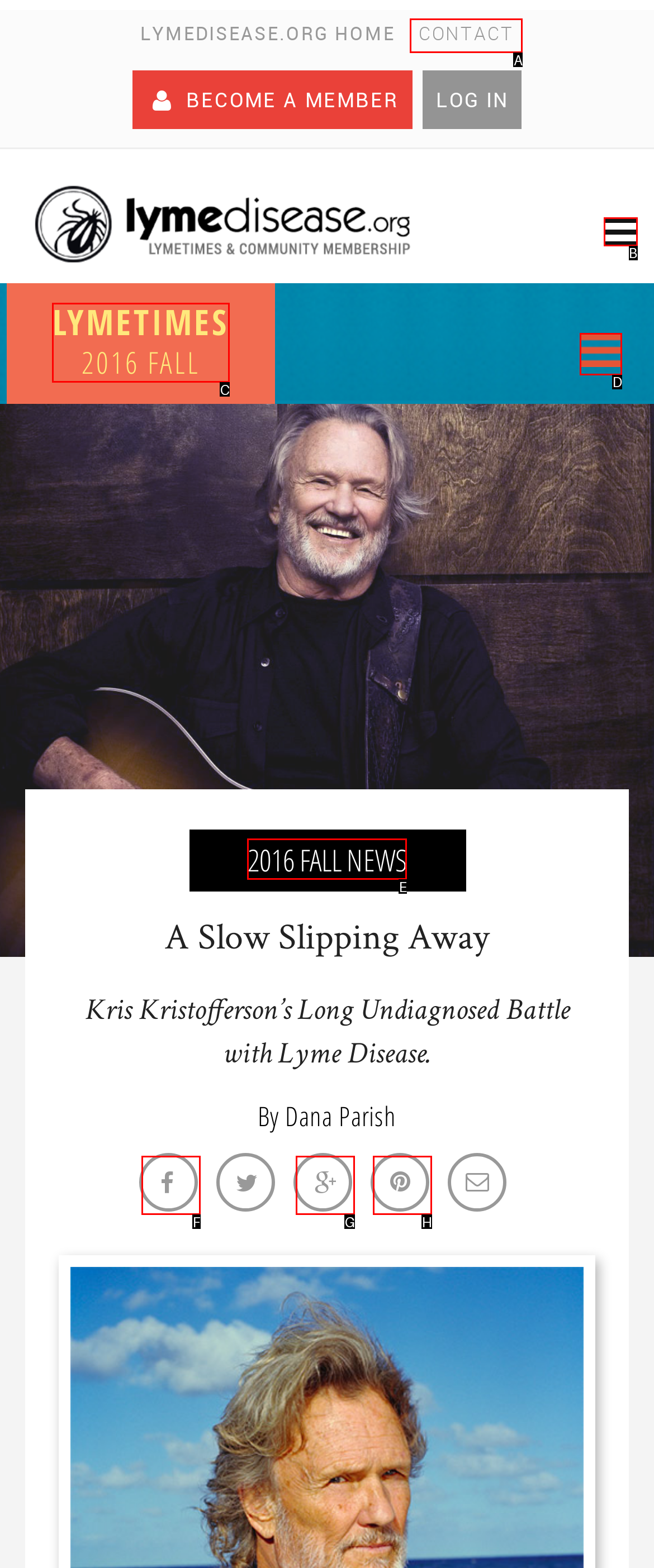Identify the correct option to click in order to accomplish the task: read 2016 fall news Provide your answer with the letter of the selected choice.

E